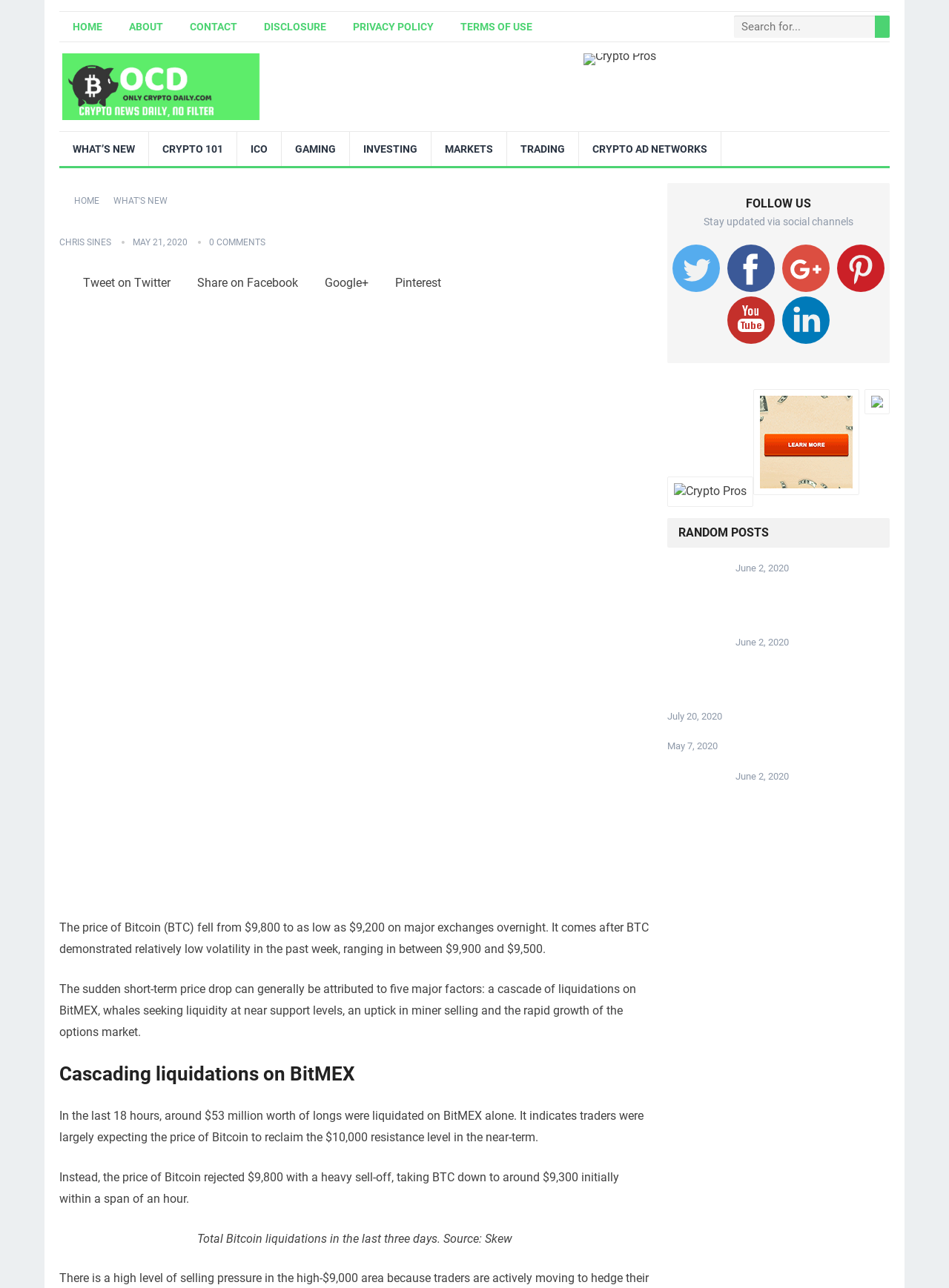Please determine the bounding box coordinates of the element's region to click for the following instruction: "Check random posts".

[0.703, 0.402, 0.938, 0.425]